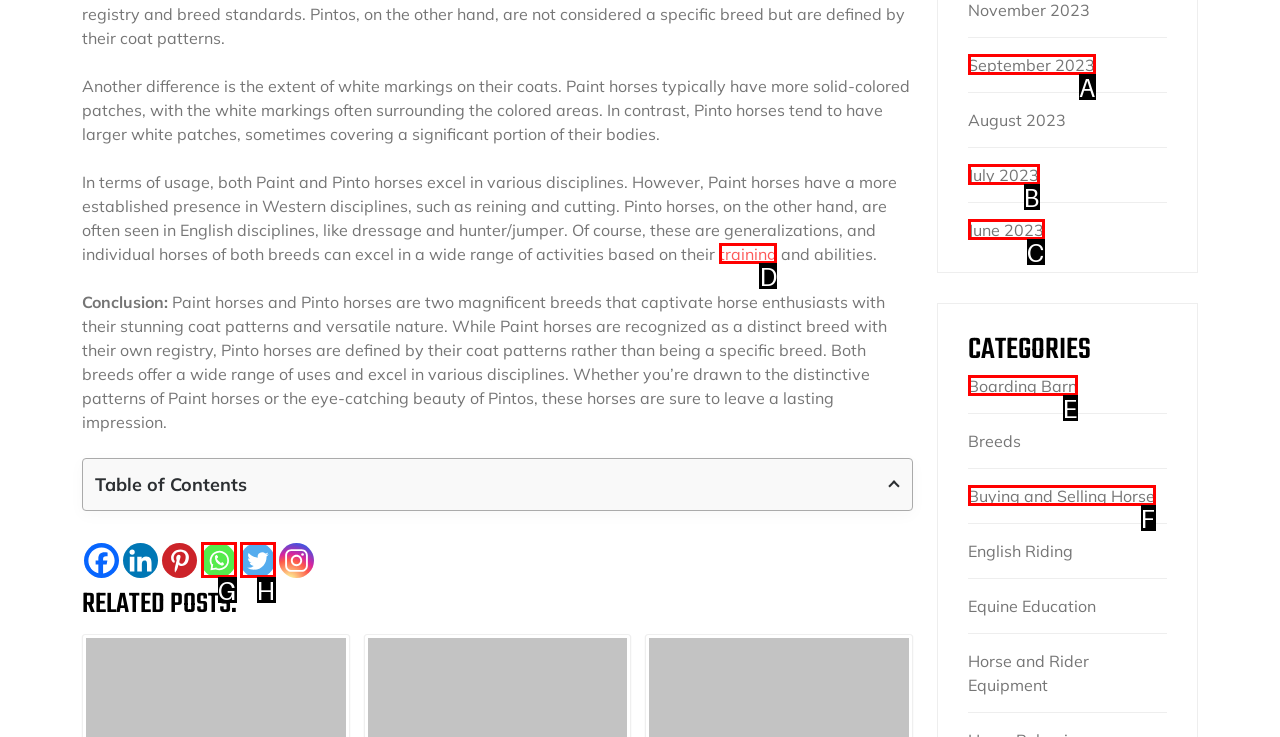Which lettered option should be clicked to achieve the task: Click the link to learn more about training? Choose from the given choices.

D